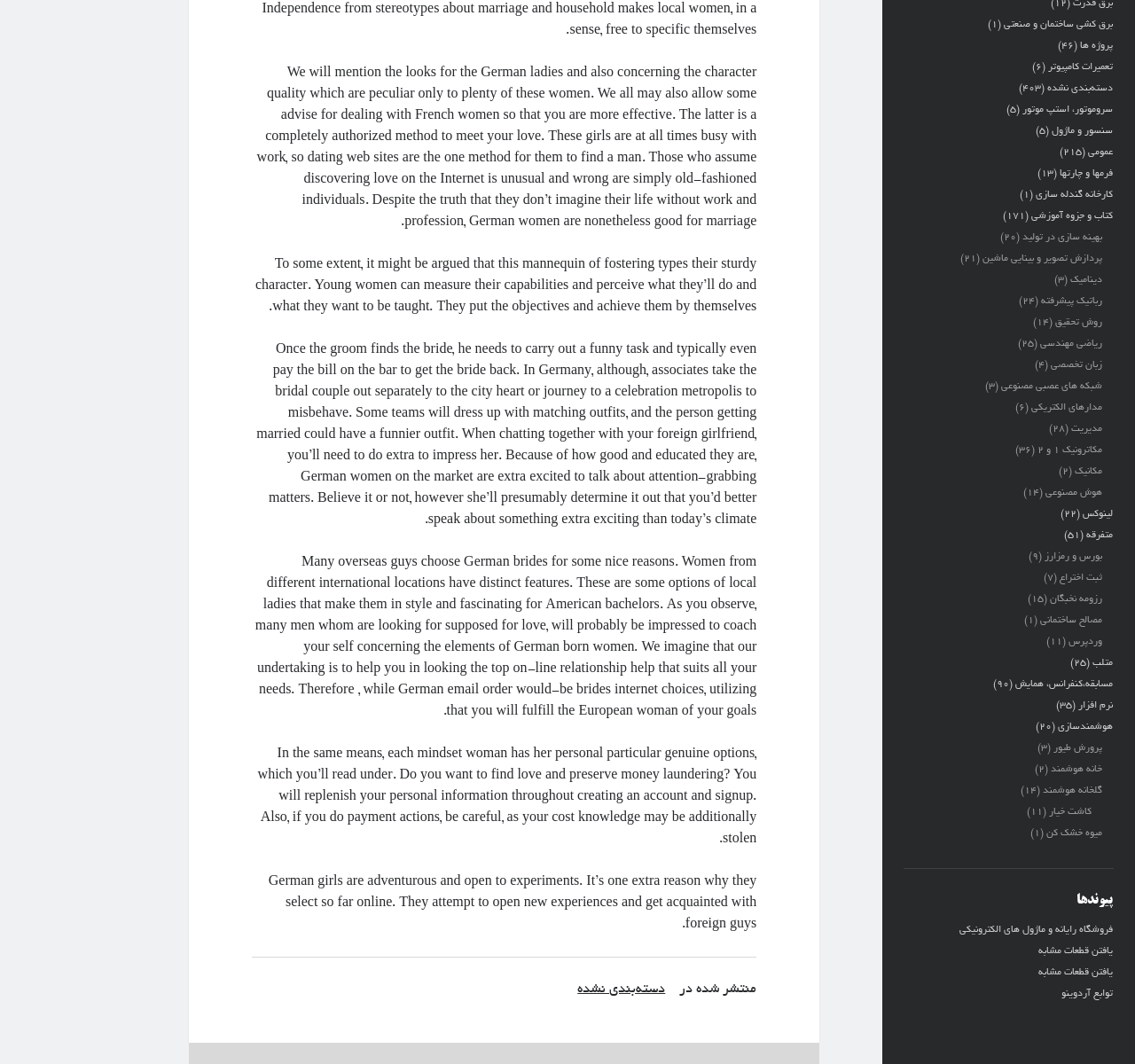Based on what you see in the screenshot, provide a thorough answer to this question: What is the last category on the page?

I scrolled to the bottom of the page and found the last link element, which is 'میوه خشک کن'. This is the last category on the page.